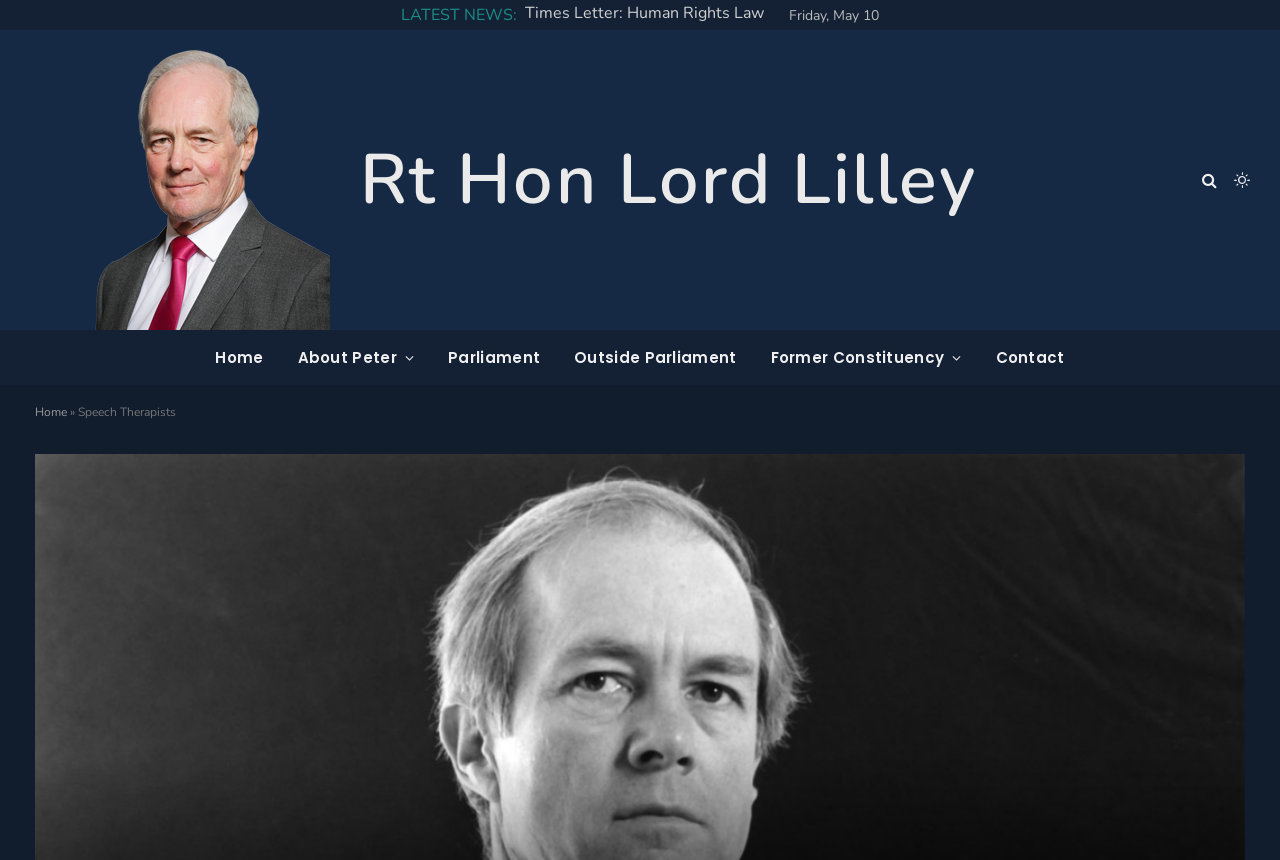Please identify the bounding box coordinates of the area I need to click to accomplish the following instruction: "View latest news".

[0.313, 0.005, 0.404, 0.03]